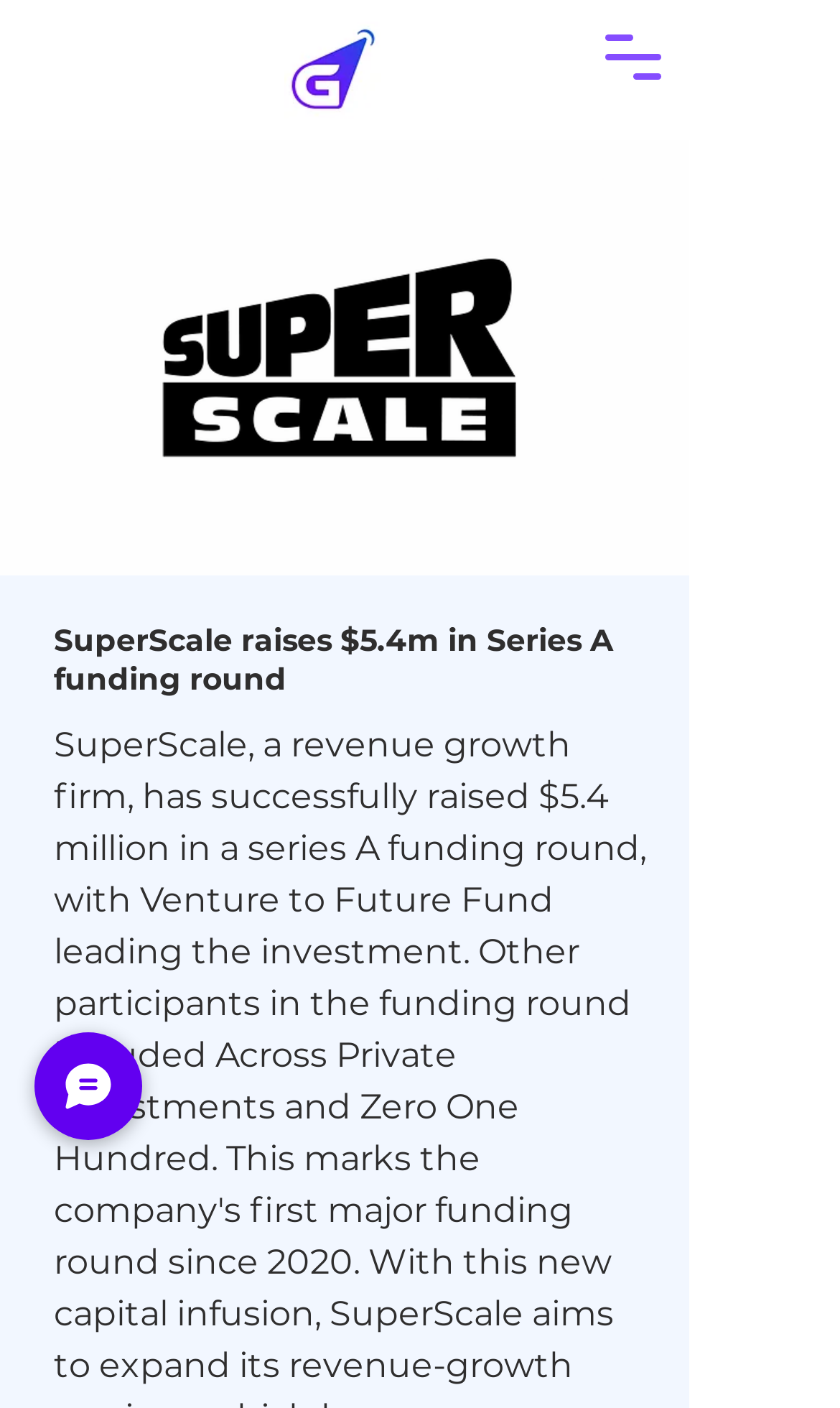Is the logo image a PNG file?
Based on the image, give a one-word or short phrase answer.

No